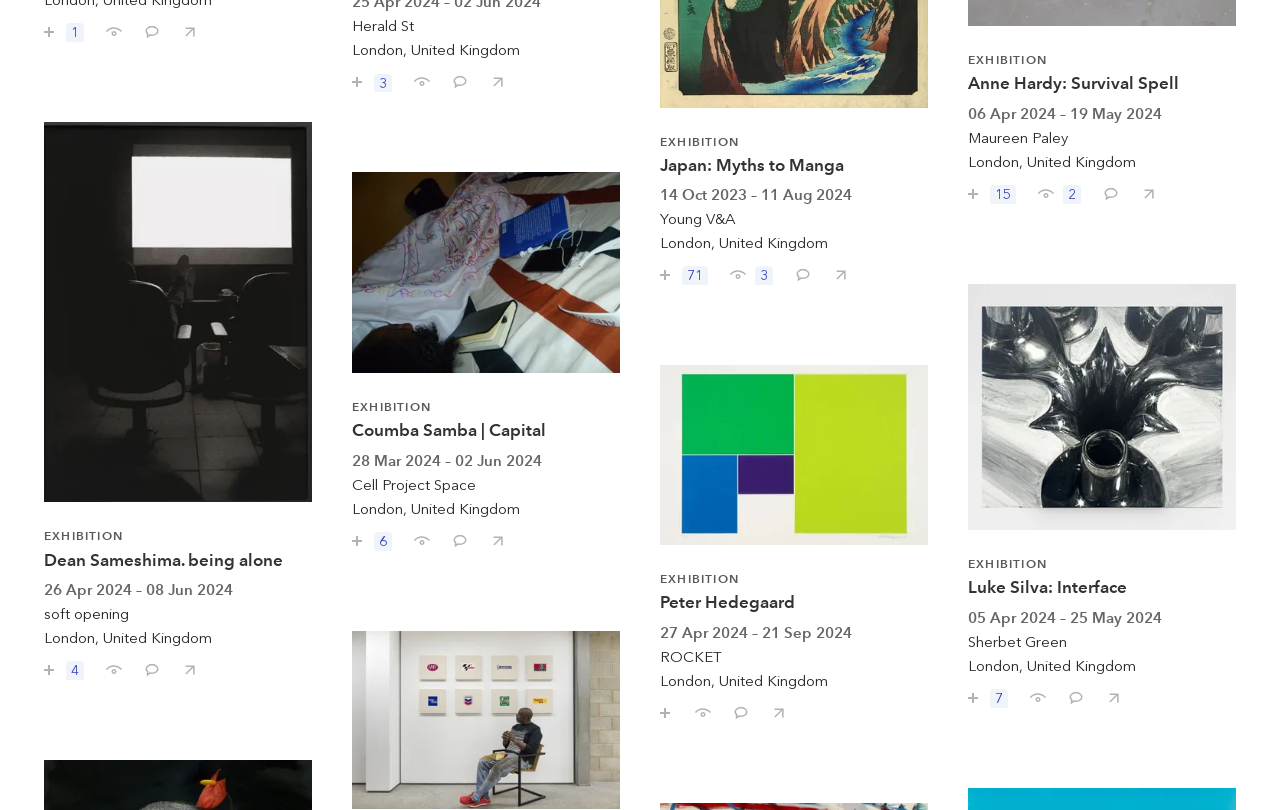Identify the bounding box coordinates necessary to click and complete the given instruction: "Comment on Dean Sameshima. being alone".

[0.103, 0.803, 0.125, 0.84]